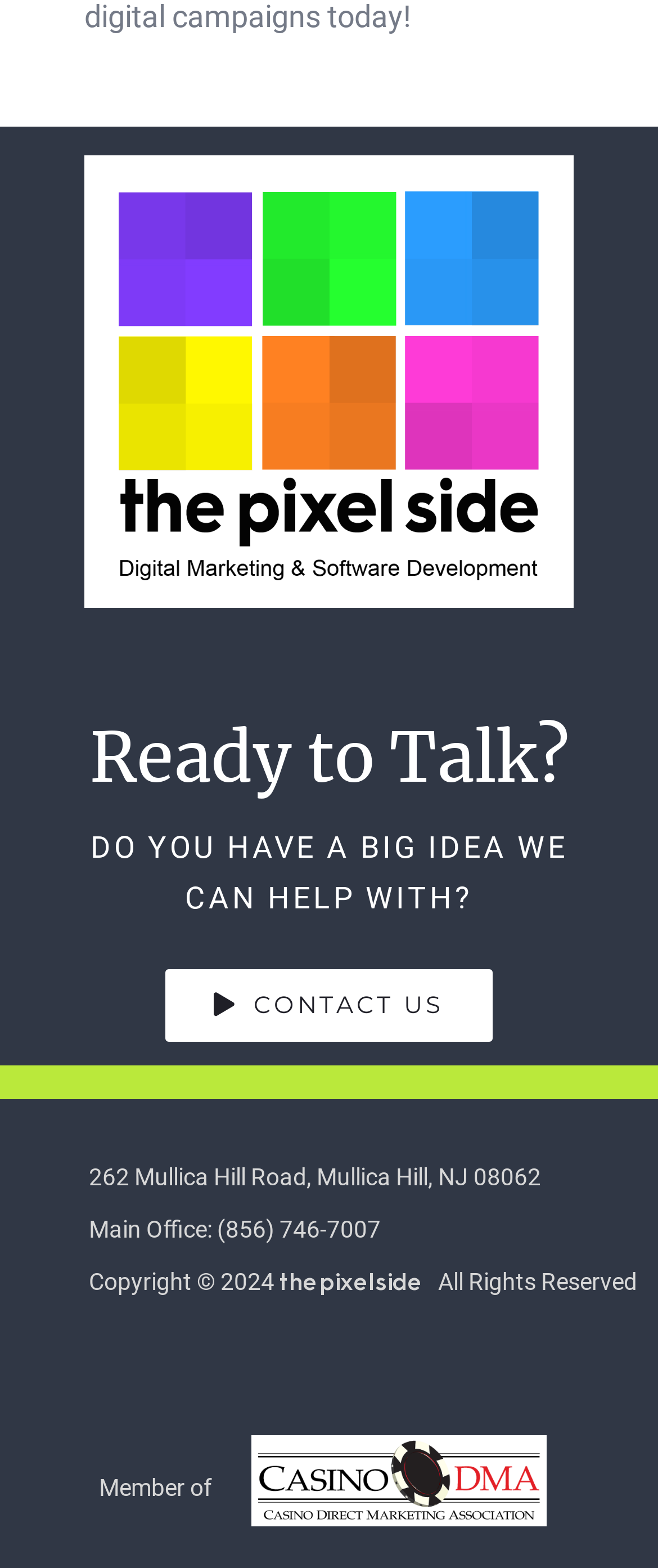Utilize the information from the image to answer the question in detail:
What is the address of the main office?

The address of the main office can be found in the middle of the page, in the text '262 Mullica Hill Road, Mullica Hill, NJ 08062', which is a static text element.